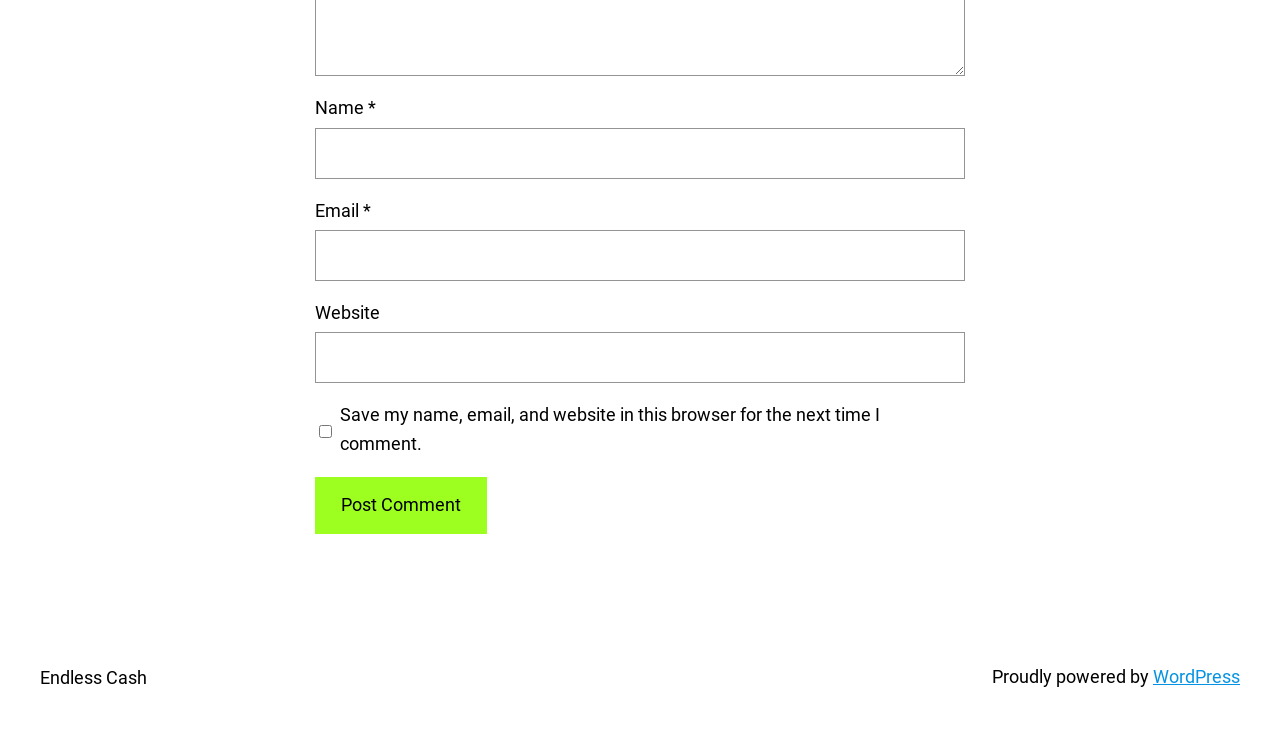Return the bounding box coordinates of the UI element that corresponds to this description: "Endless Cash". The coordinates must be given as four float numbers in the range of 0 and 1, [left, top, right, bottom].

[0.031, 0.907, 0.115, 0.935]